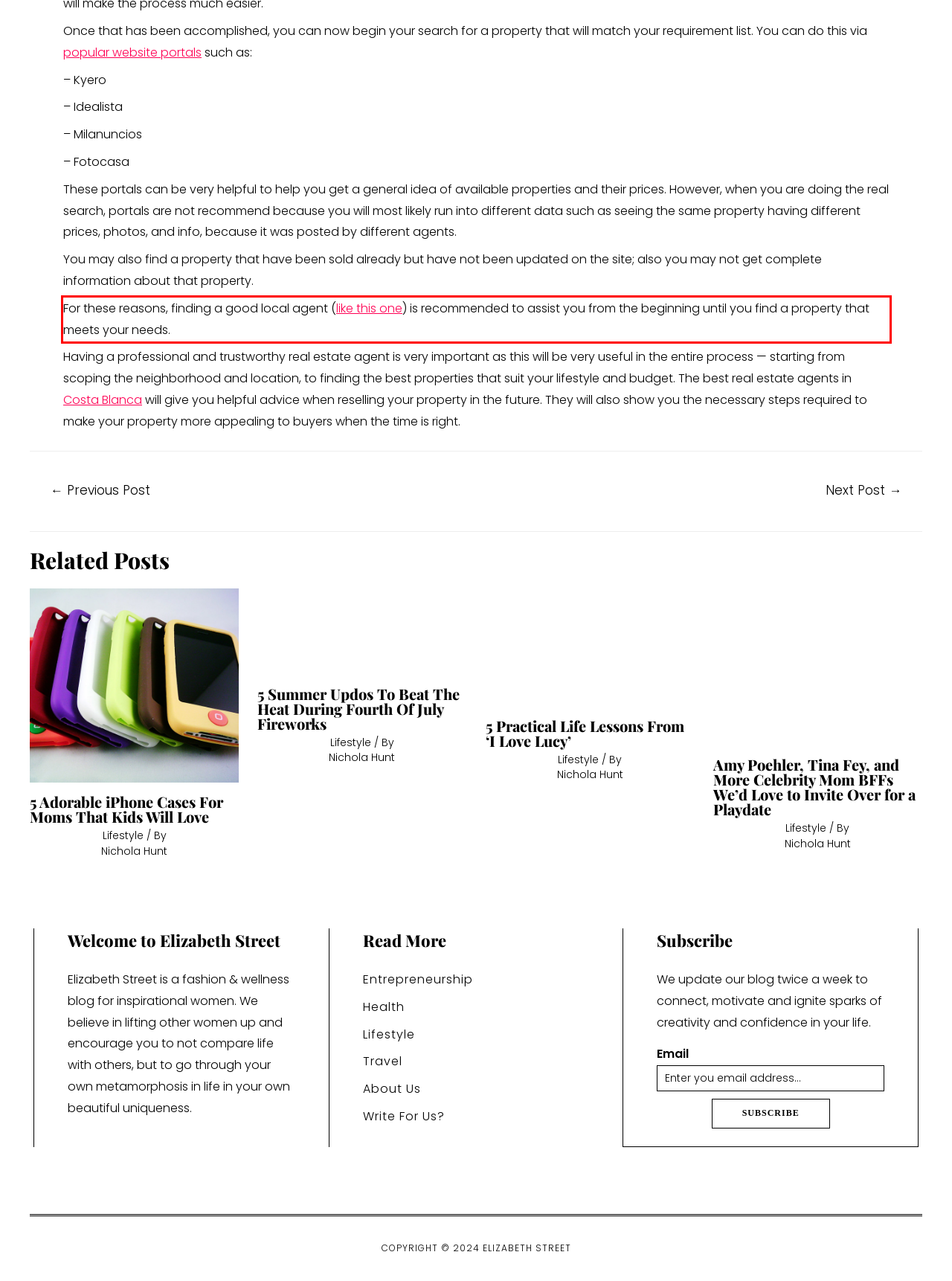With the given screenshot of a webpage, locate the red rectangle bounding box and extract the text content using OCR.

For these reasons, finding a good local agent (like this one) is recommended to assist you from the beginning until you find a property that meets your needs.